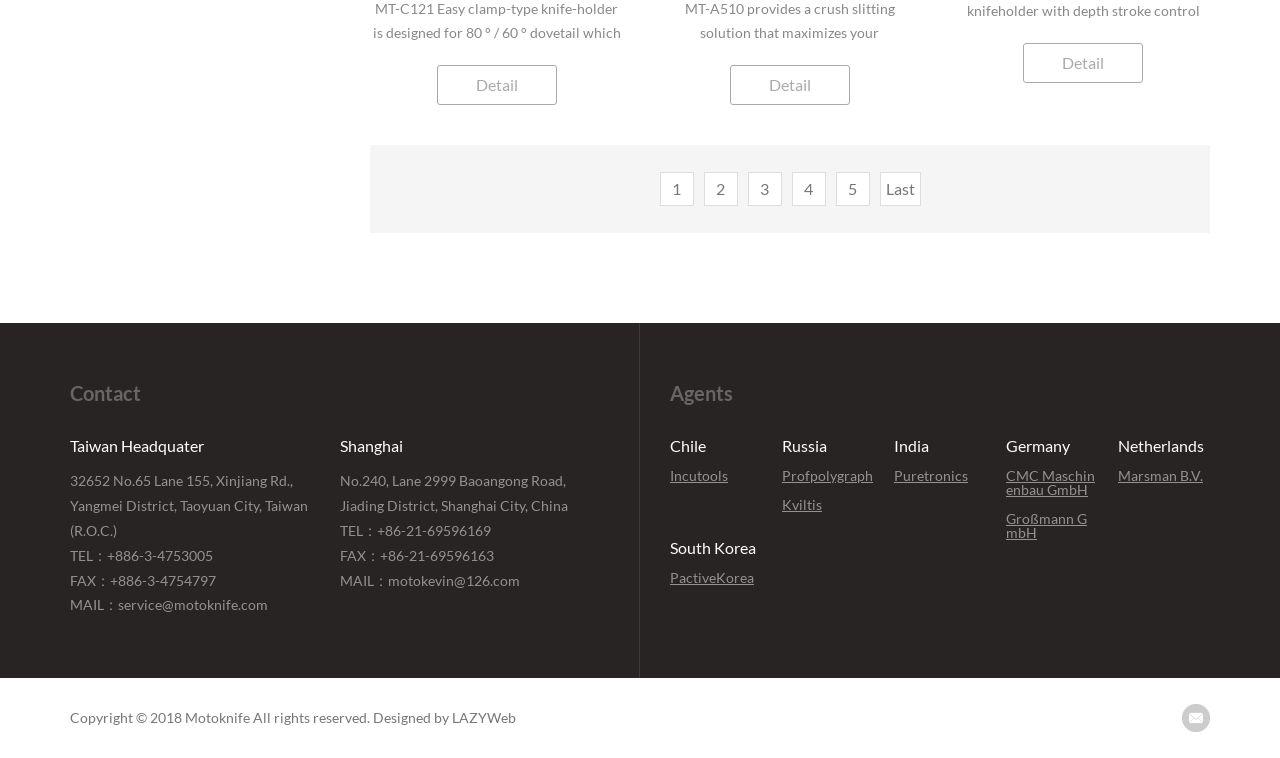Pinpoint the bounding box coordinates of the clickable element needed to complete the instruction: "Check the agents in Chile". The coordinates should be provided as four float numbers between 0 and 1: [left, top, right, bottom].

[0.523, 0.578, 0.595, 0.599]